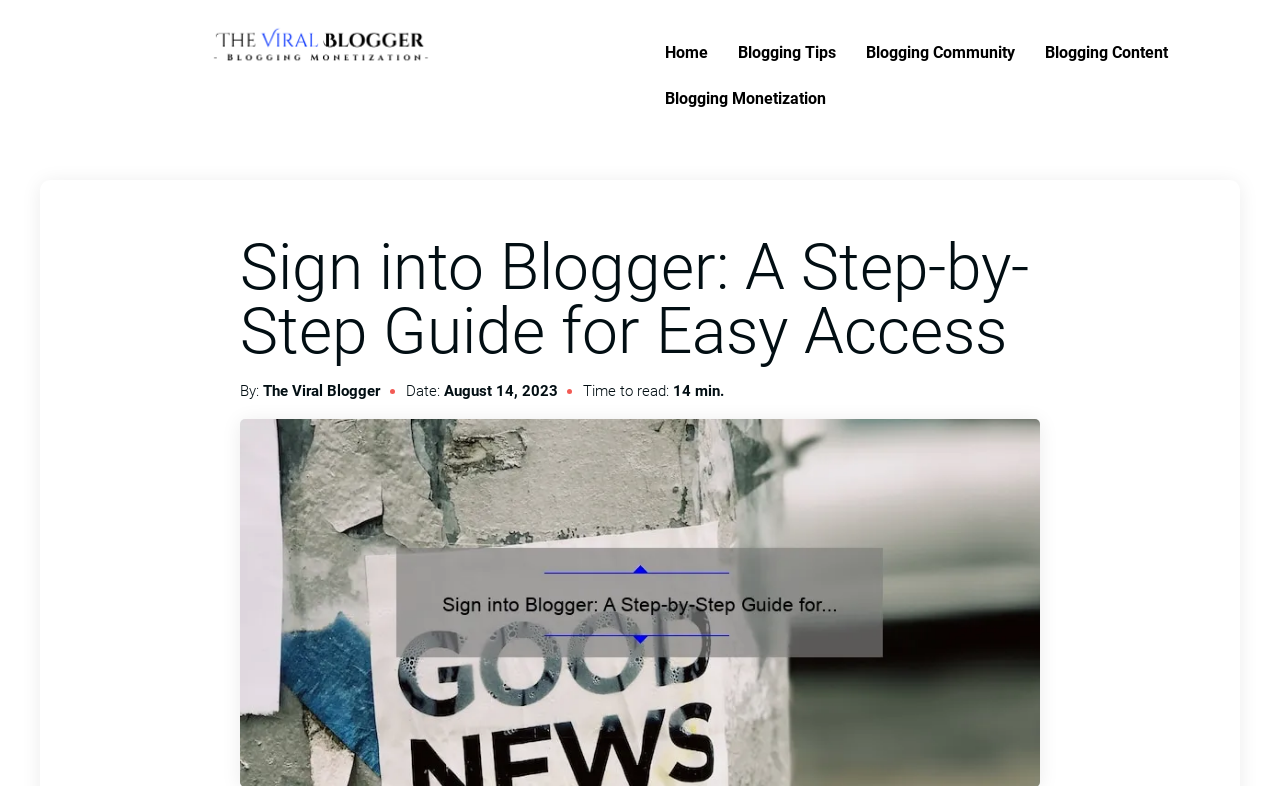Locate and extract the text of the main heading on the webpage.

Sign into Blogger: A Step-by-Step Guide for Easy Access